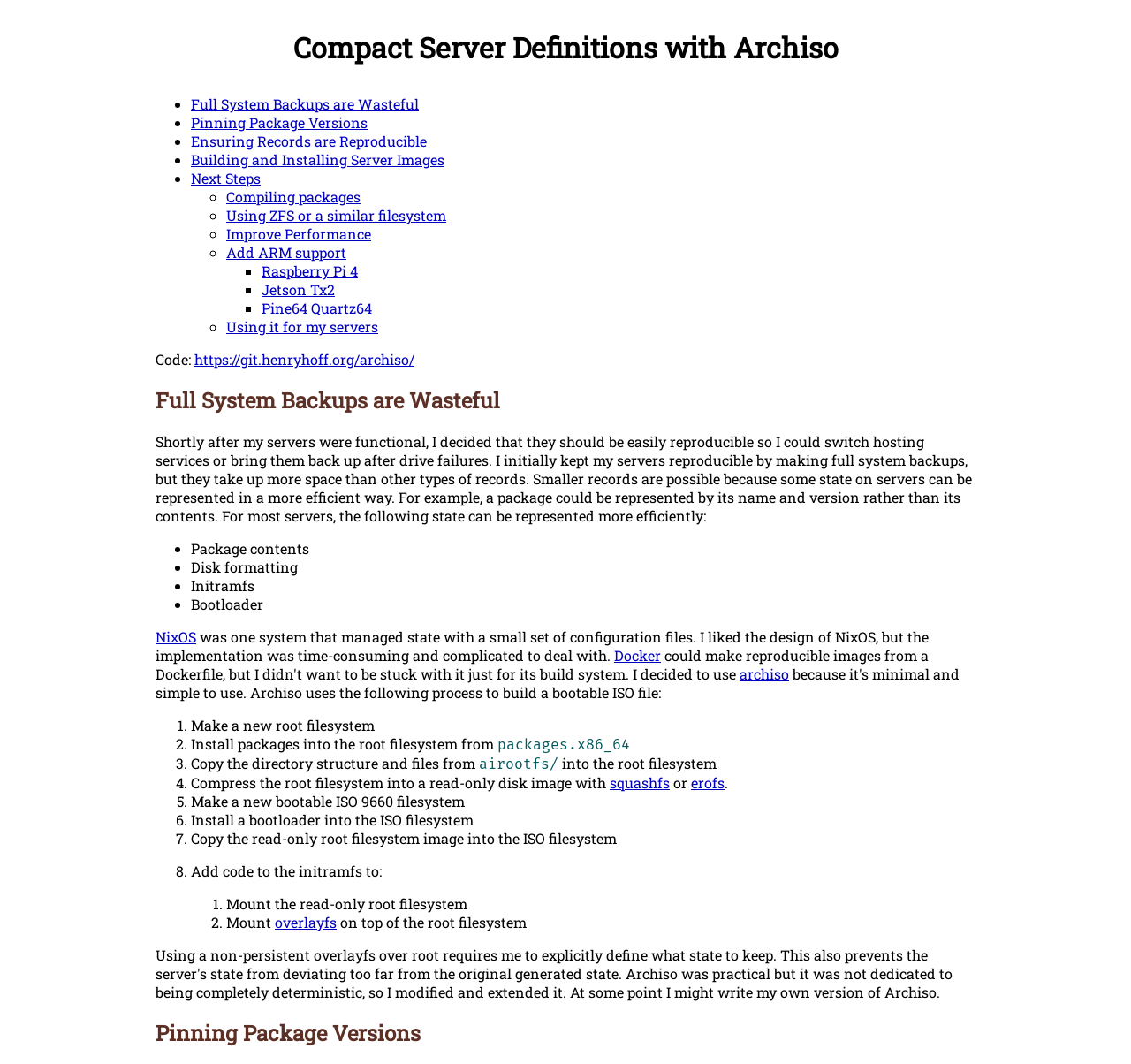From the image, can you give a detailed response to the question below:
What is the purpose of compressing the root filesystem?

The webpage explains that compressing the root filesystem using squashfs or erofs creates a read-only disk image, which is then used to create a bootable ISO 9660 filesystem.